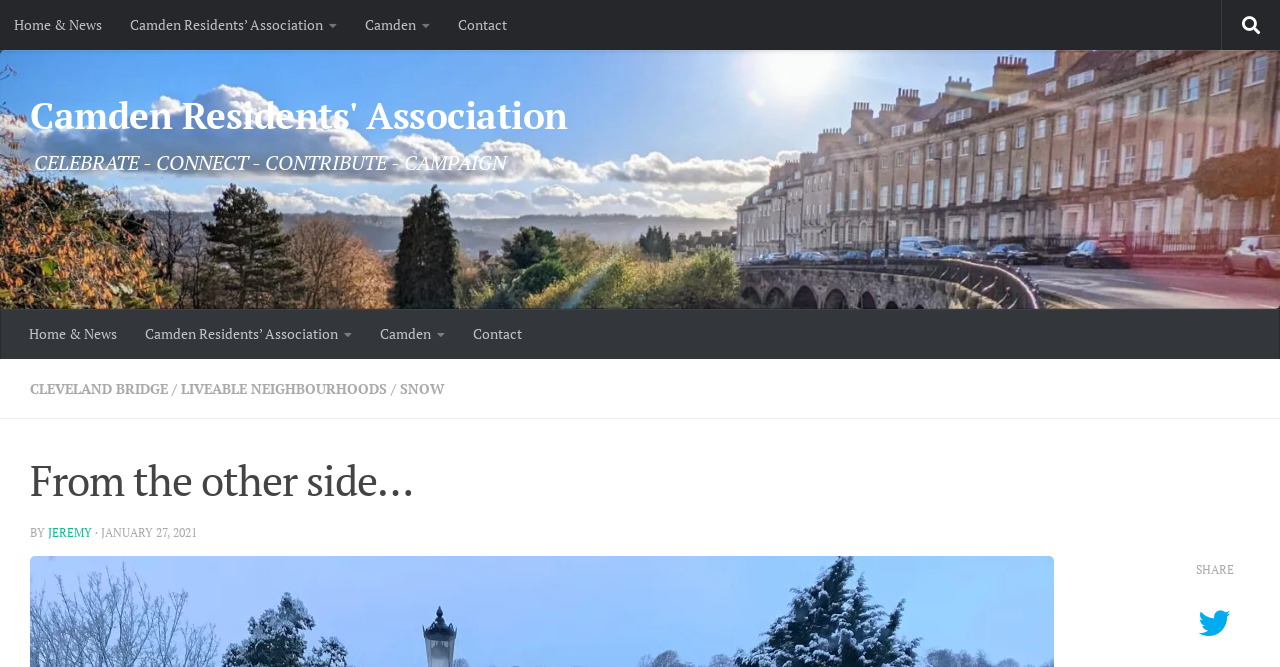Please specify the bounding box coordinates of the clickable region necessary for completing the following instruction: "Share the post". The coordinates must consist of four float numbers between 0 and 1, i.e., [left, top, right, bottom].

[0.934, 0.841, 0.964, 0.866]